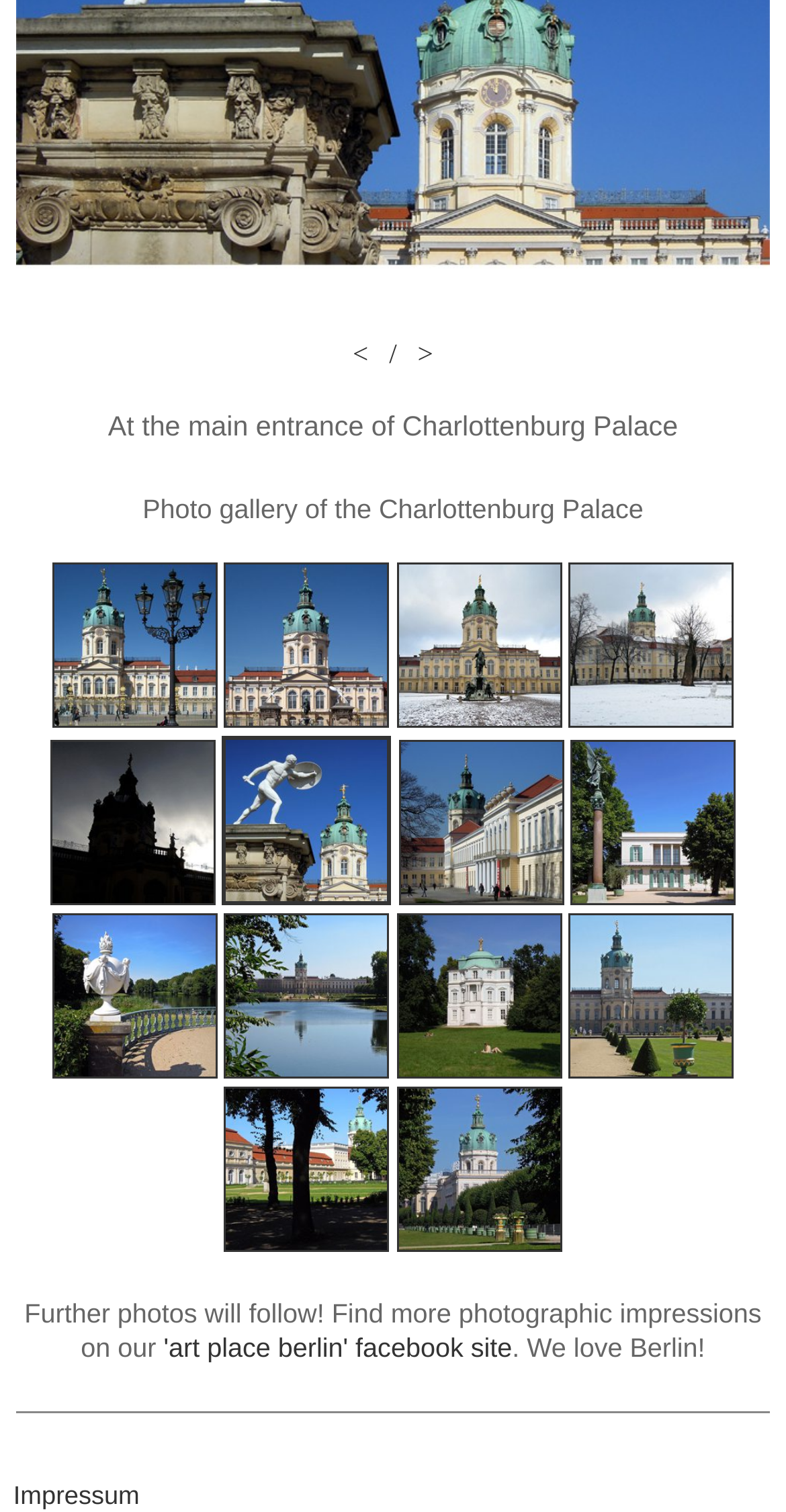Extract the bounding box of the UI element described as: "Laws and Permit".

None